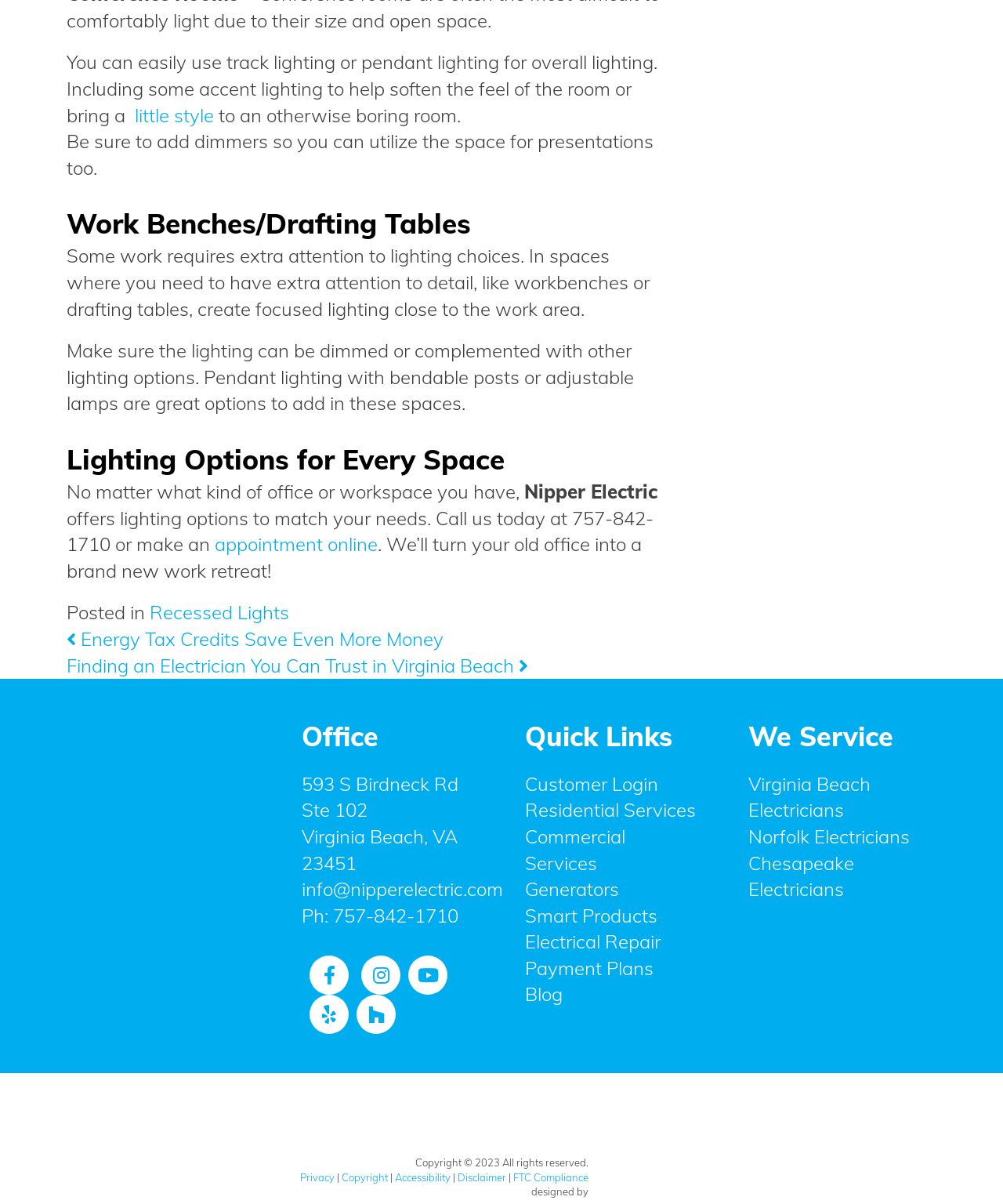Find the bounding box coordinates of the element you need to click on to perform this action: 'Check the 'Customer Login' link'. The coordinates should be represented by four float values between 0 and 1, in the format [left, top, right, bottom].

[0.523, 0.641, 0.656, 0.661]